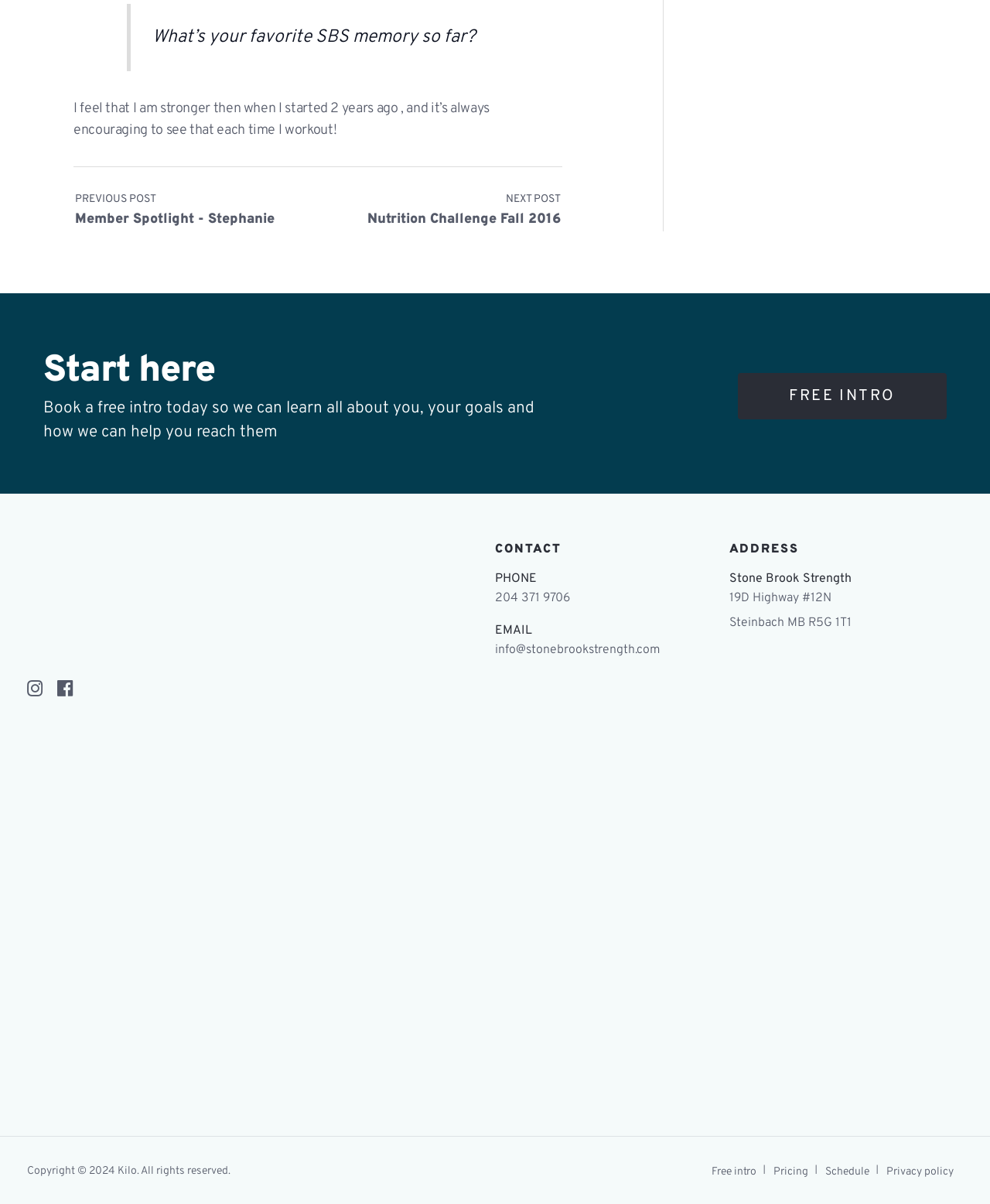Please specify the bounding box coordinates of the clickable section necessary to execute the following command: "Follow us on instagram".

[0.027, 0.565, 0.048, 0.582]